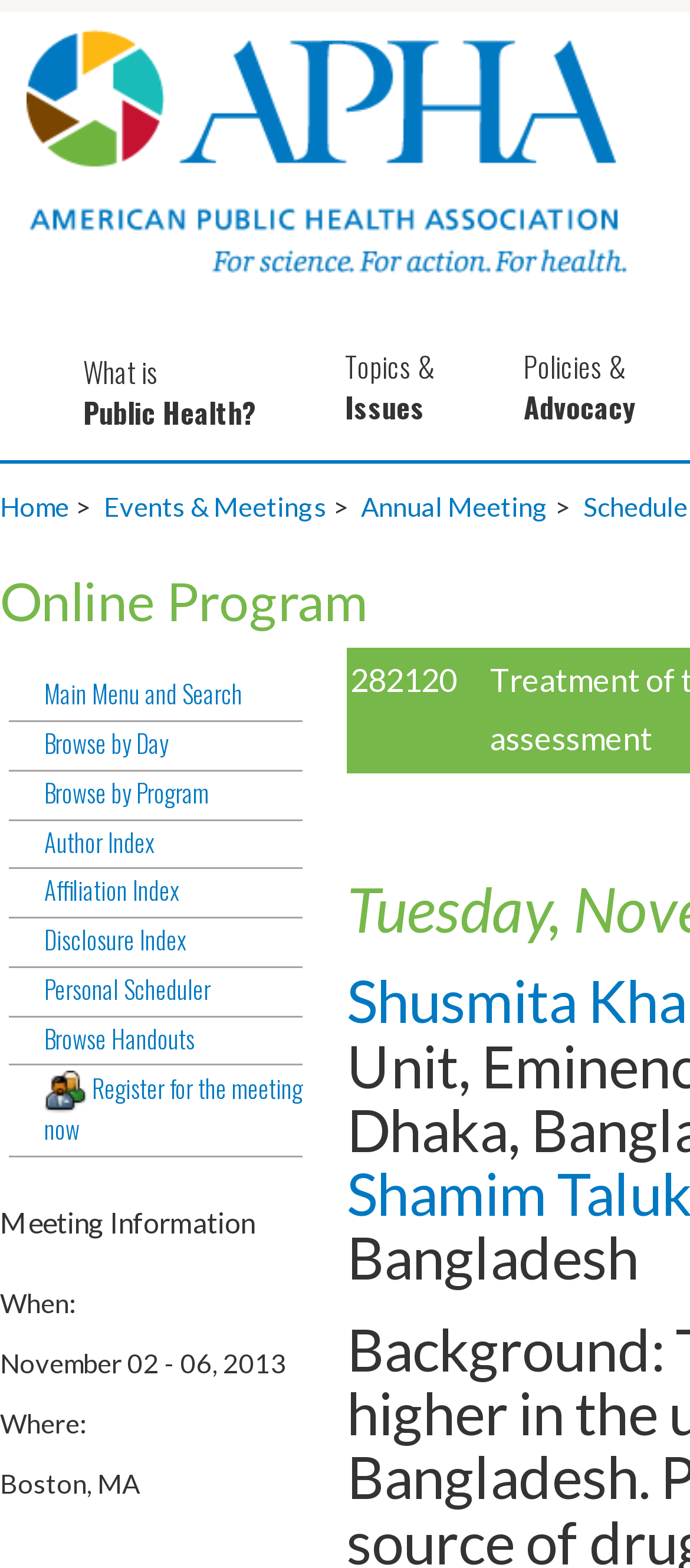Where is the 141st APHA Annual Meeting and Exposition being held?
Please use the image to provide a one-word or short phrase answer.

Boston, MA